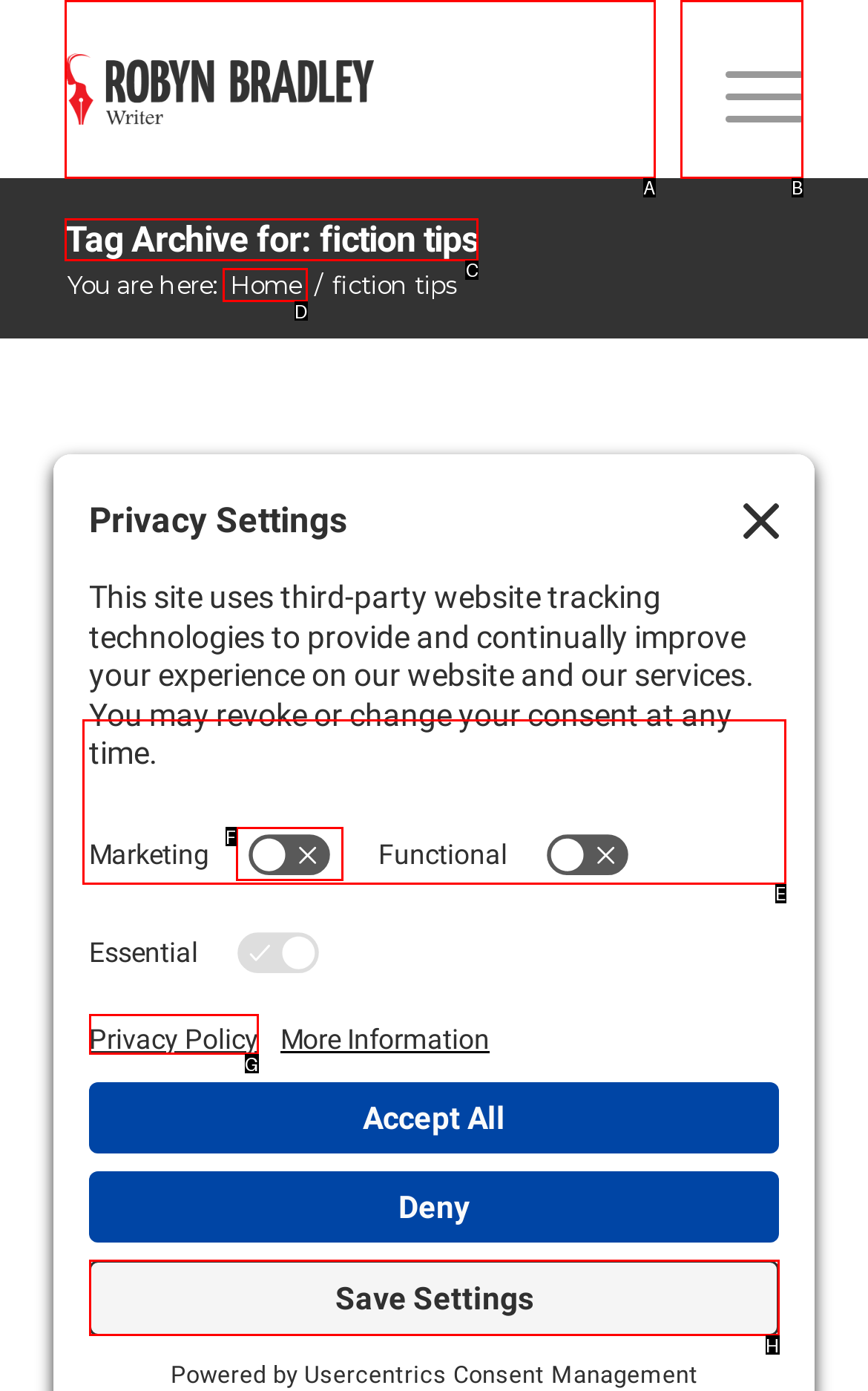To complete the task: Go to the 'Home' page, which option should I click? Answer with the appropriate letter from the provided choices.

D